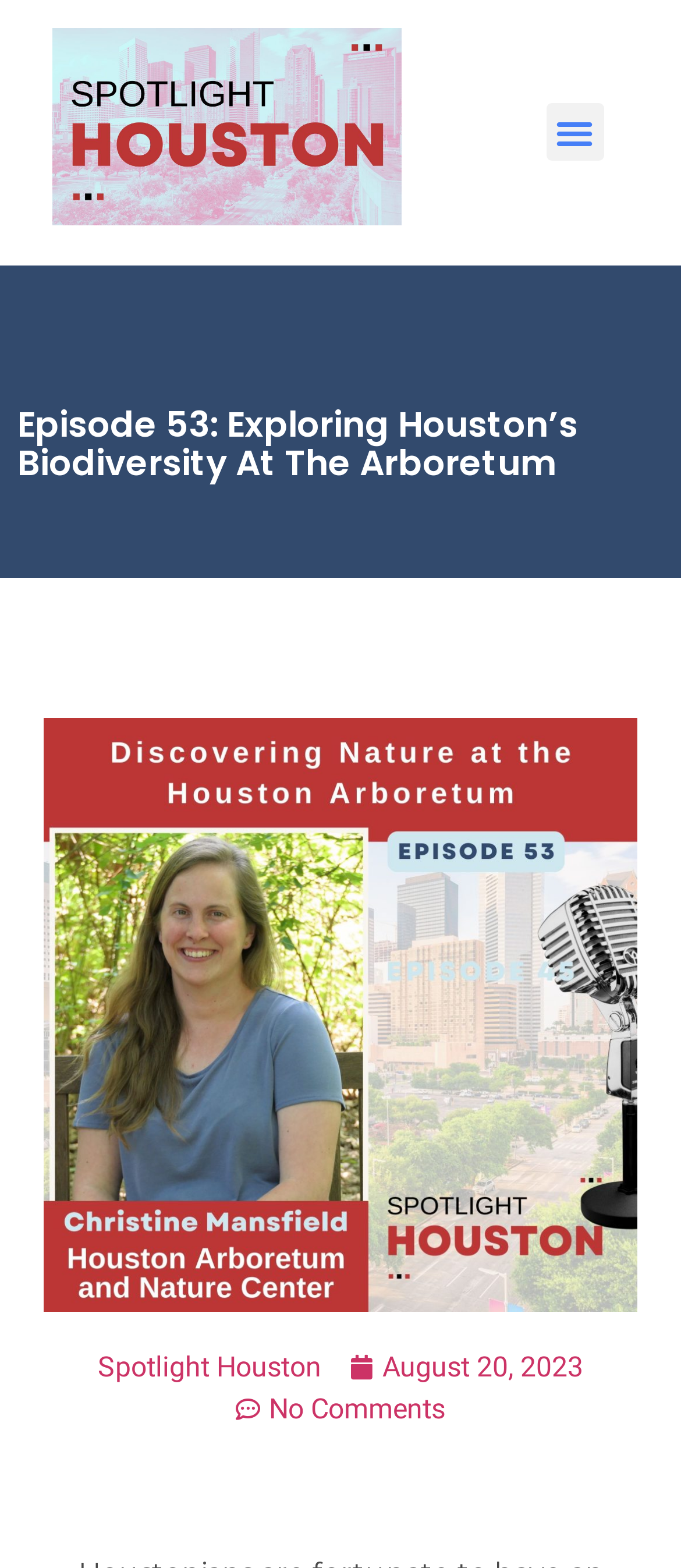Given the description "August 20, 2023", provide the bounding box coordinates of the corresponding UI element.

[0.513, 0.858, 0.856, 0.885]